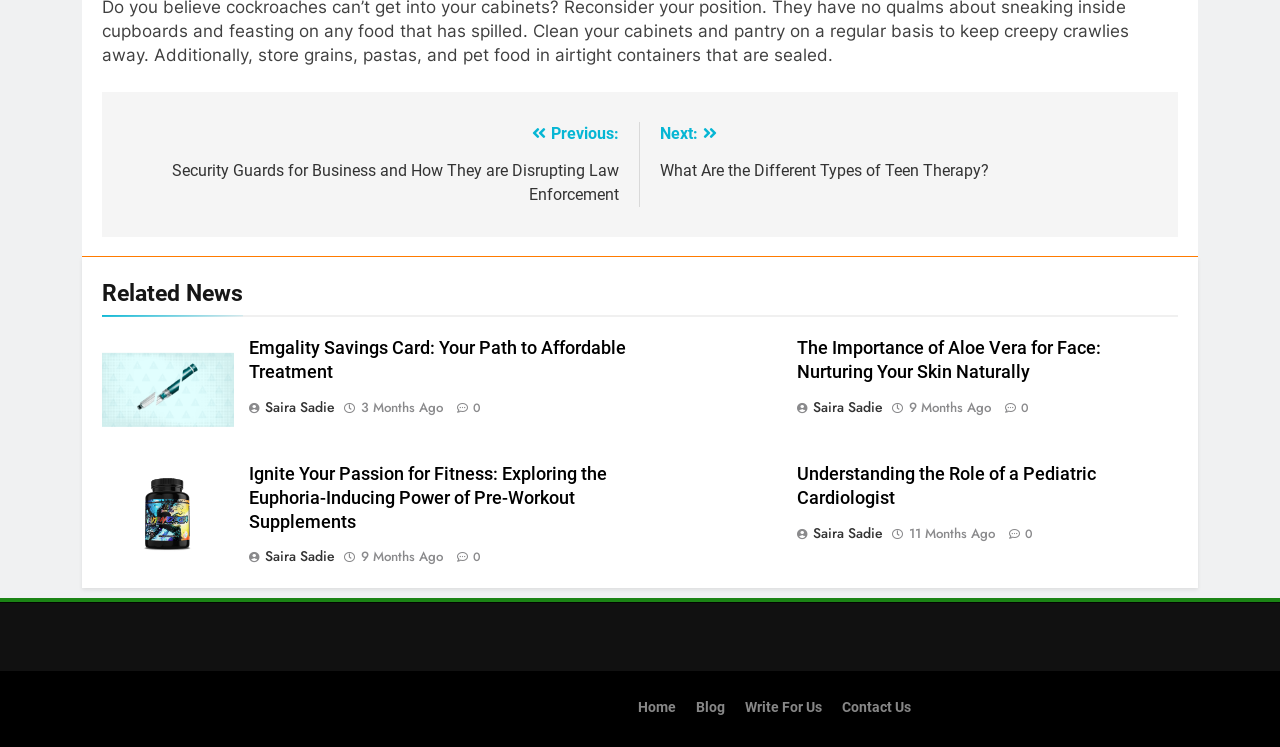Locate the bounding box coordinates of the region to be clicked to comply with the following instruction: "Go to the 'Home' page". The coordinates must be four float numbers between 0 and 1, in the form [left, top, right, bottom].

[0.498, 0.936, 0.528, 0.959]